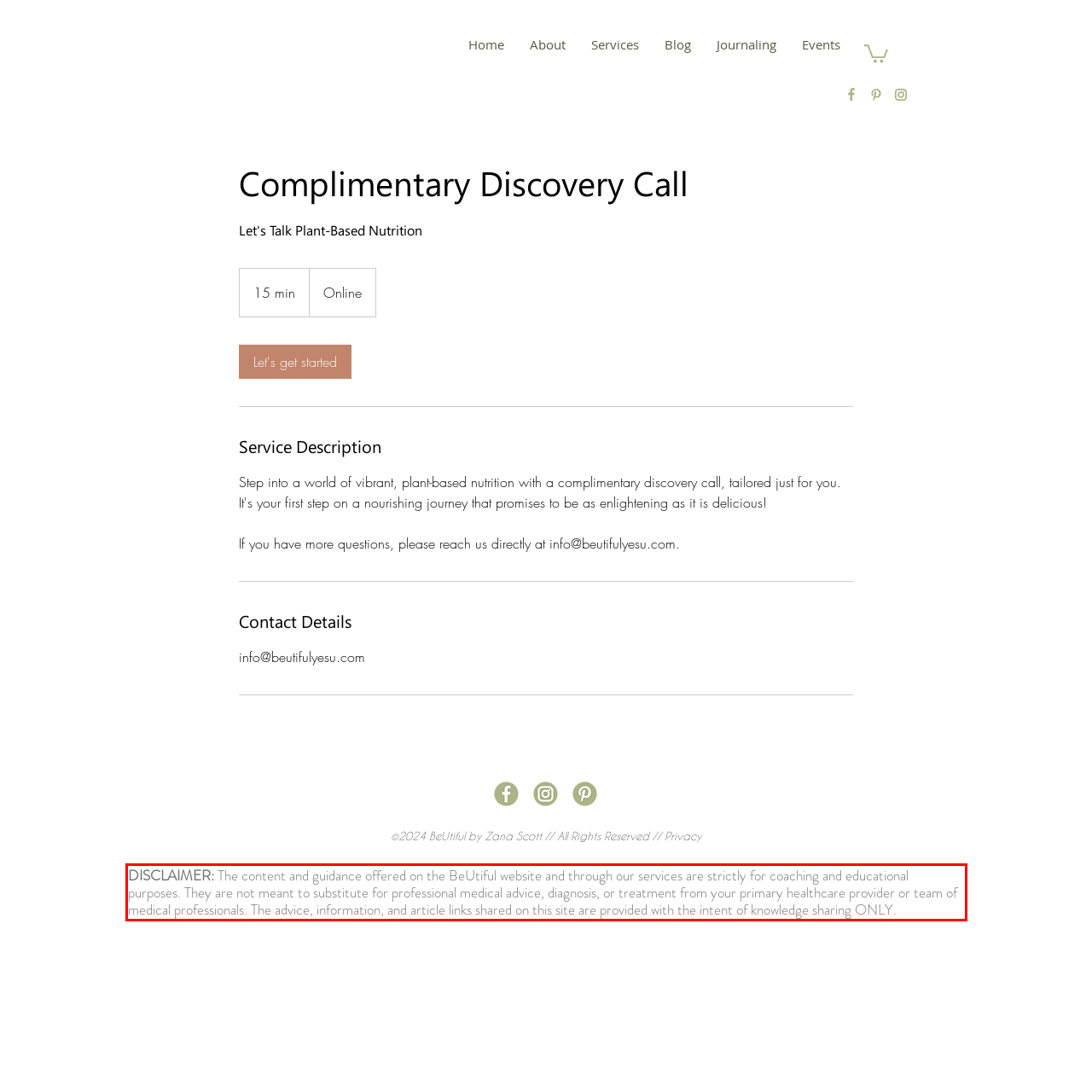Analyze the screenshot of the webpage that features a red bounding box and recognize the text content enclosed within this red bounding box.

DISCLAIMER: The content and guidance offered on the BeUtiful website and through our services are strictly for coaching and educational purposes. They are not meant to substitute for professional medical advice, diagnosis, or treatment from your primary healthcare provider or team of medical professionals. The advice, information, and article links shared on this site are provided with the intent of knowledge sharing ONLY.